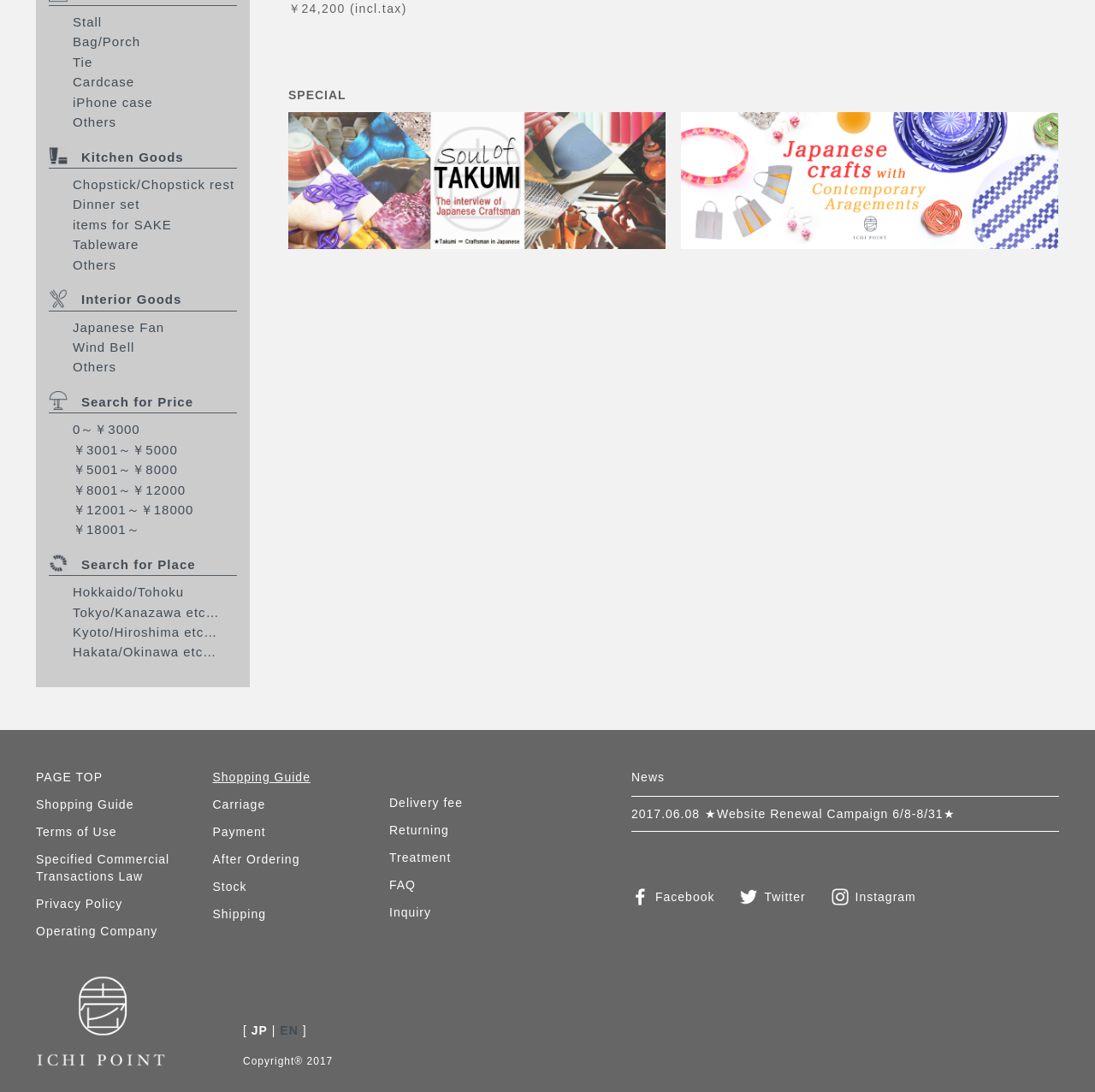Locate and provide the bounding box coordinates for the HTML element that matches this description: "Inquiry".

[0.355, 0.829, 0.394, 0.842]